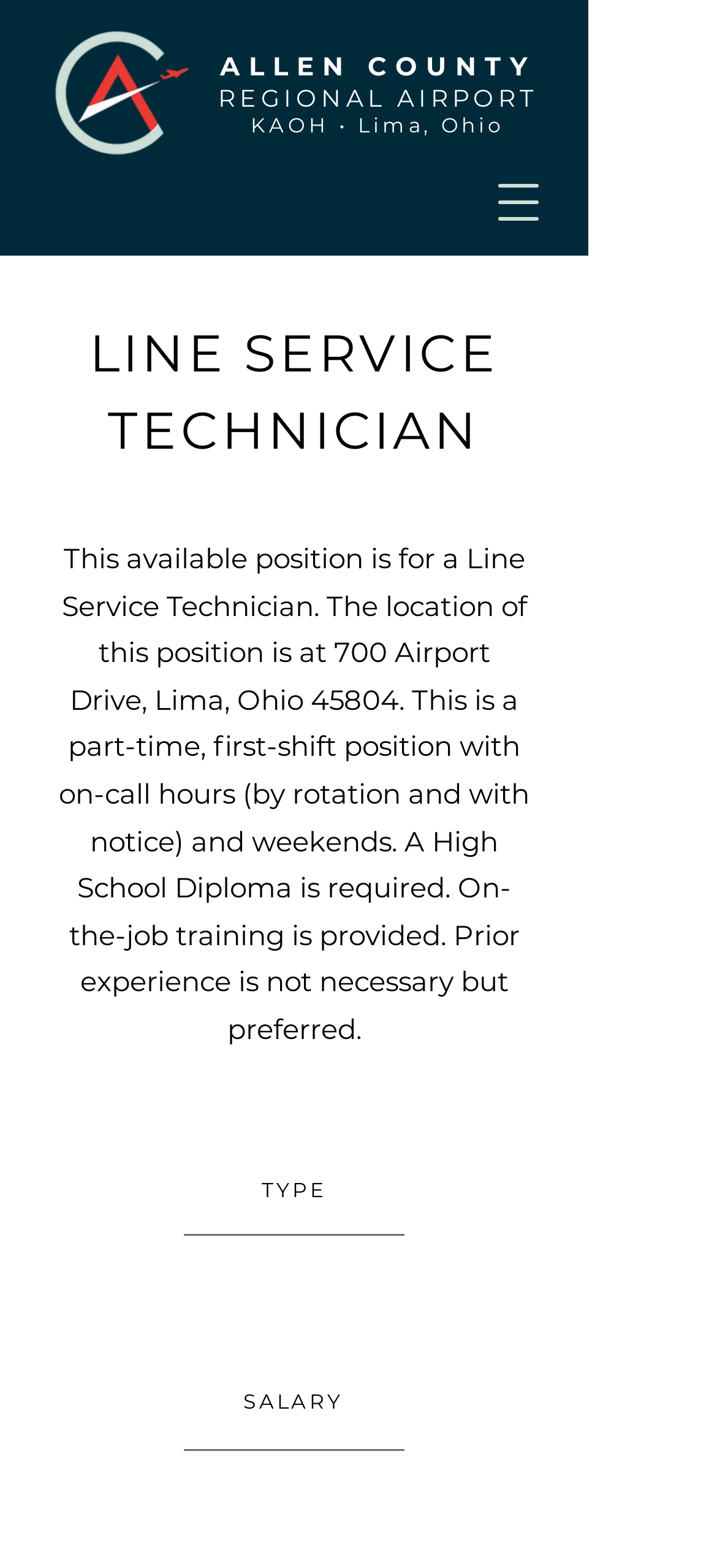Generate the text content of the main heading of the webpage.

LINE SERVICE TECHNICIAN